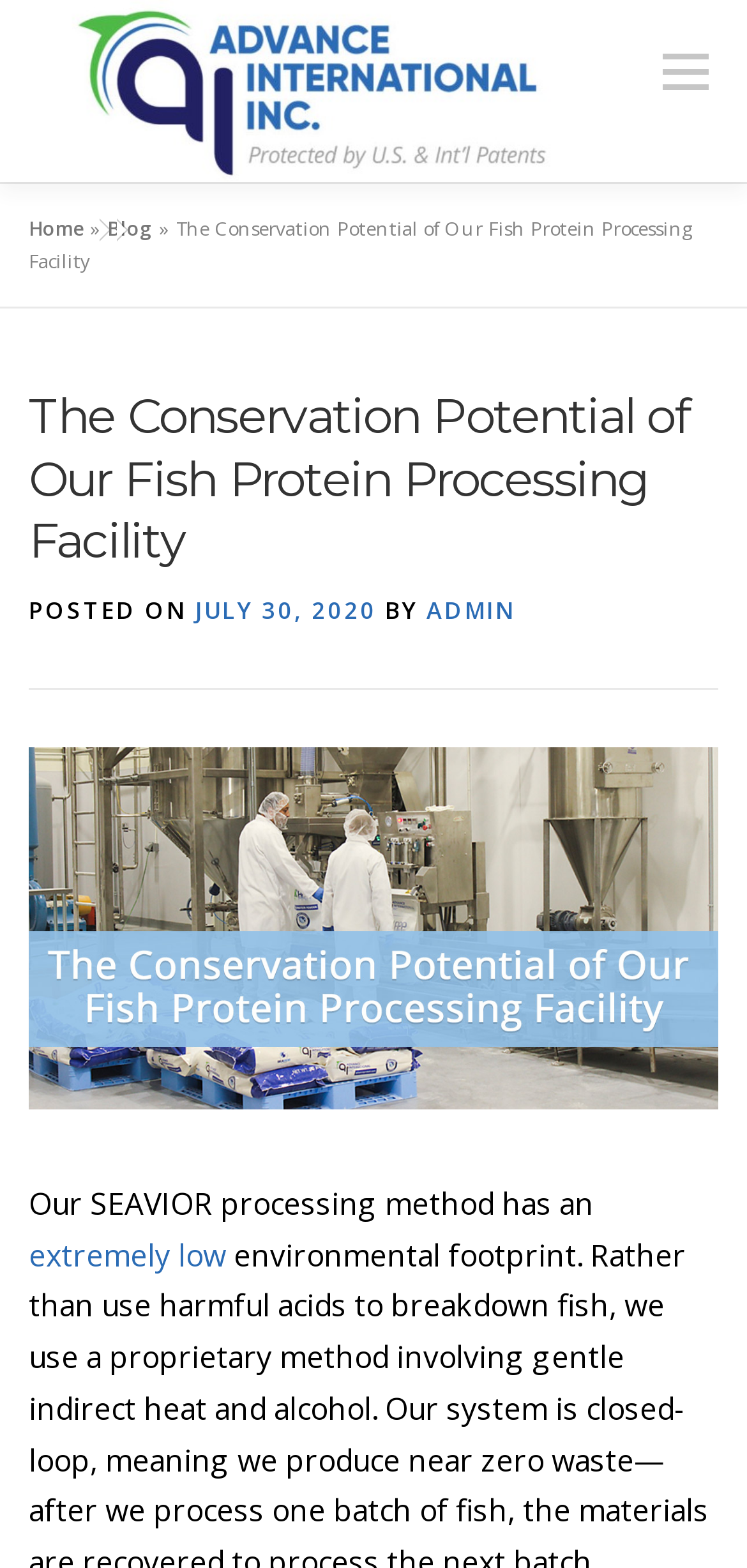What is the main topic of the webpage?
Kindly answer the question with as much detail as you can.

I determined the main topic by reading the header text 'The Conservation Potential of Our Fish Protein Processing Facility' and the surrounding content, which suggests that the webpage is discussing the conservation potential of a fish protein processing facility.